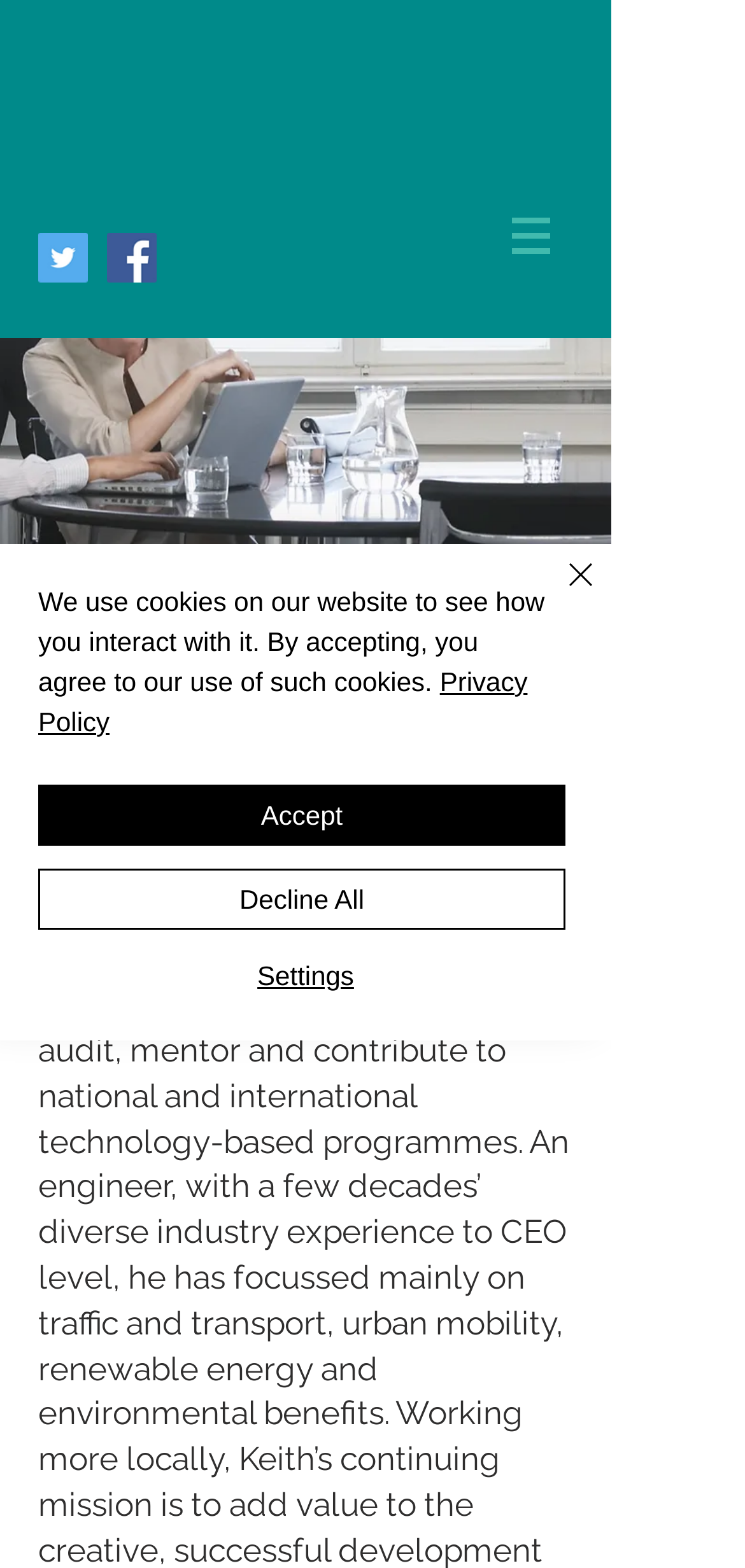Extract the bounding box coordinates of the UI element described by: "aria-label="Twitter Social Icon"". The coordinates should include four float numbers ranging from 0 to 1, e.g., [left, top, right, bottom].

[0.051, 0.149, 0.118, 0.18]